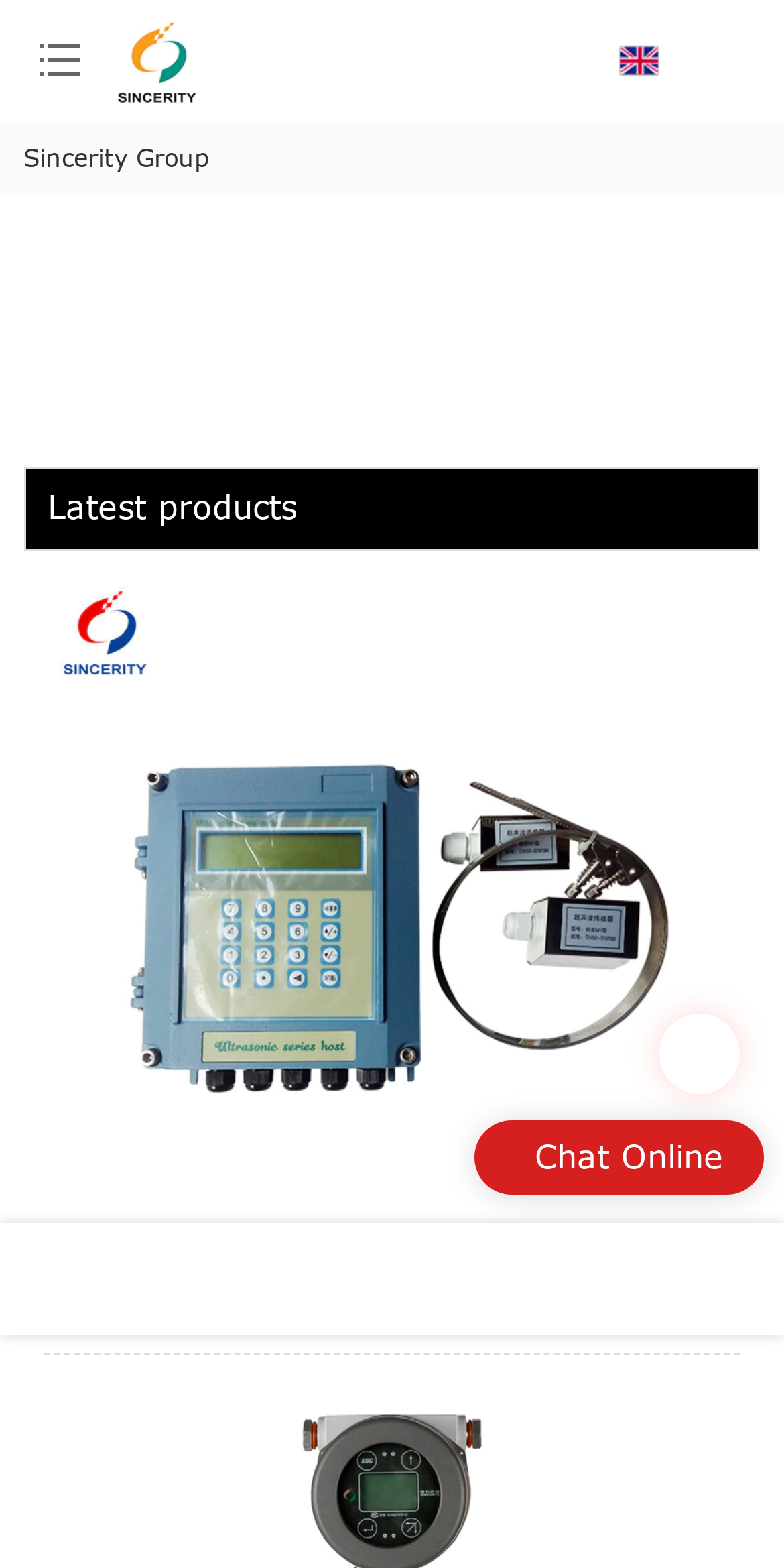Extract the heading text from the webpage.

Ultrasonic flowmeter signal attenuation cause analysis